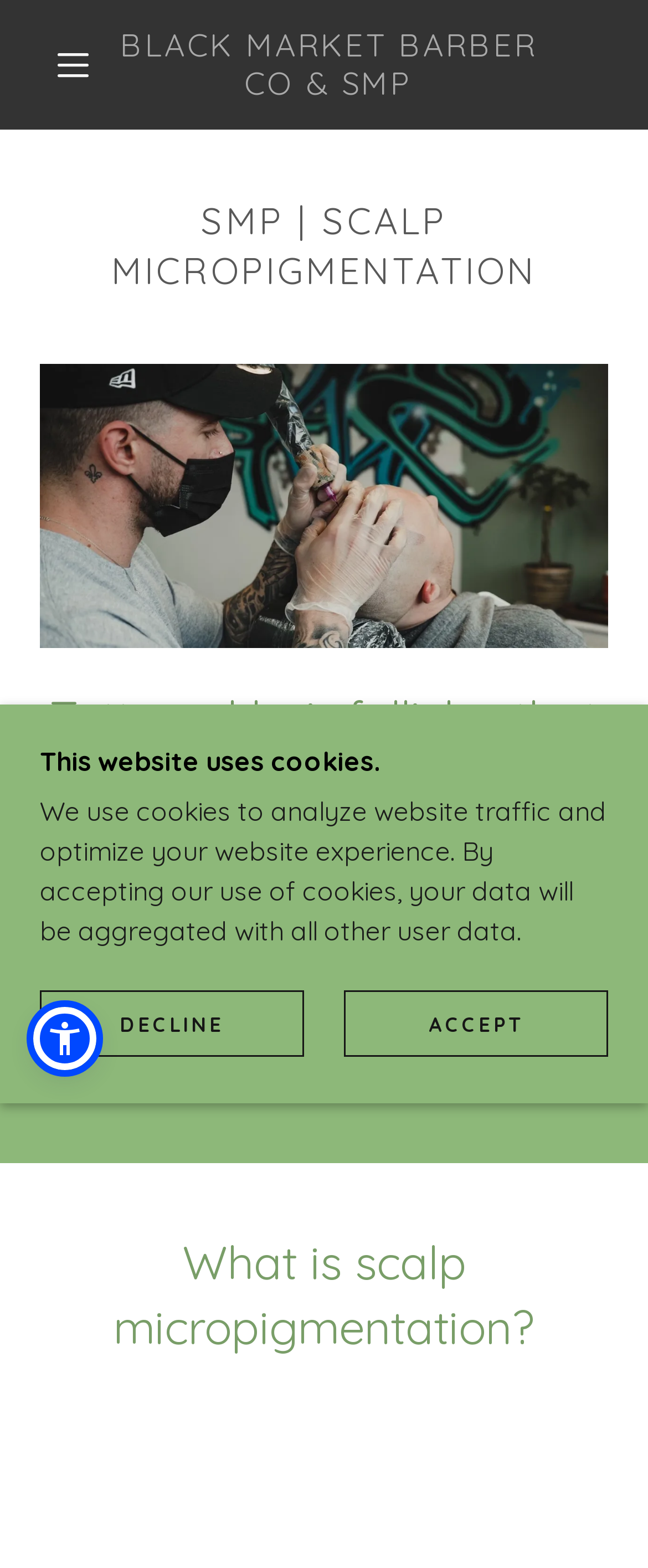Illustrate the webpage's structure and main components comprehensively.

The webpage is about Scalp Micropigmentation (SMP) and features a prominent heading "SMP | SCALP MICROPIGMENTATION" at the top. Below this heading, there is a large image that spans almost the entire width of the page. 

On the top-left corner, there is a hamburger site navigation icon, which is a button that can be clicked to open a menu. Next to it, there is a link "BLACK MARKET BARBER CO & SMP" that also has a dropdown menu.

The main content of the page is divided into sections, each with its own heading. The first section has a heading "Tattooed hair follicles that resemble the real thing" and is followed by a call-to-action link "BOOK A FREE 30-MIN CONSULTATION". 

Further down, there is a section with a heading "What is scalp micropigmentation?" and another section with a heading "This website uses cookies." The latter section includes a paragraph of text explaining the use of cookies on the website, along with two links "DECLINE" and "ACCEPT" to manage cookie preferences.

At the bottom of the page, there is a button "Open Accessibility Menu" with an associated image.